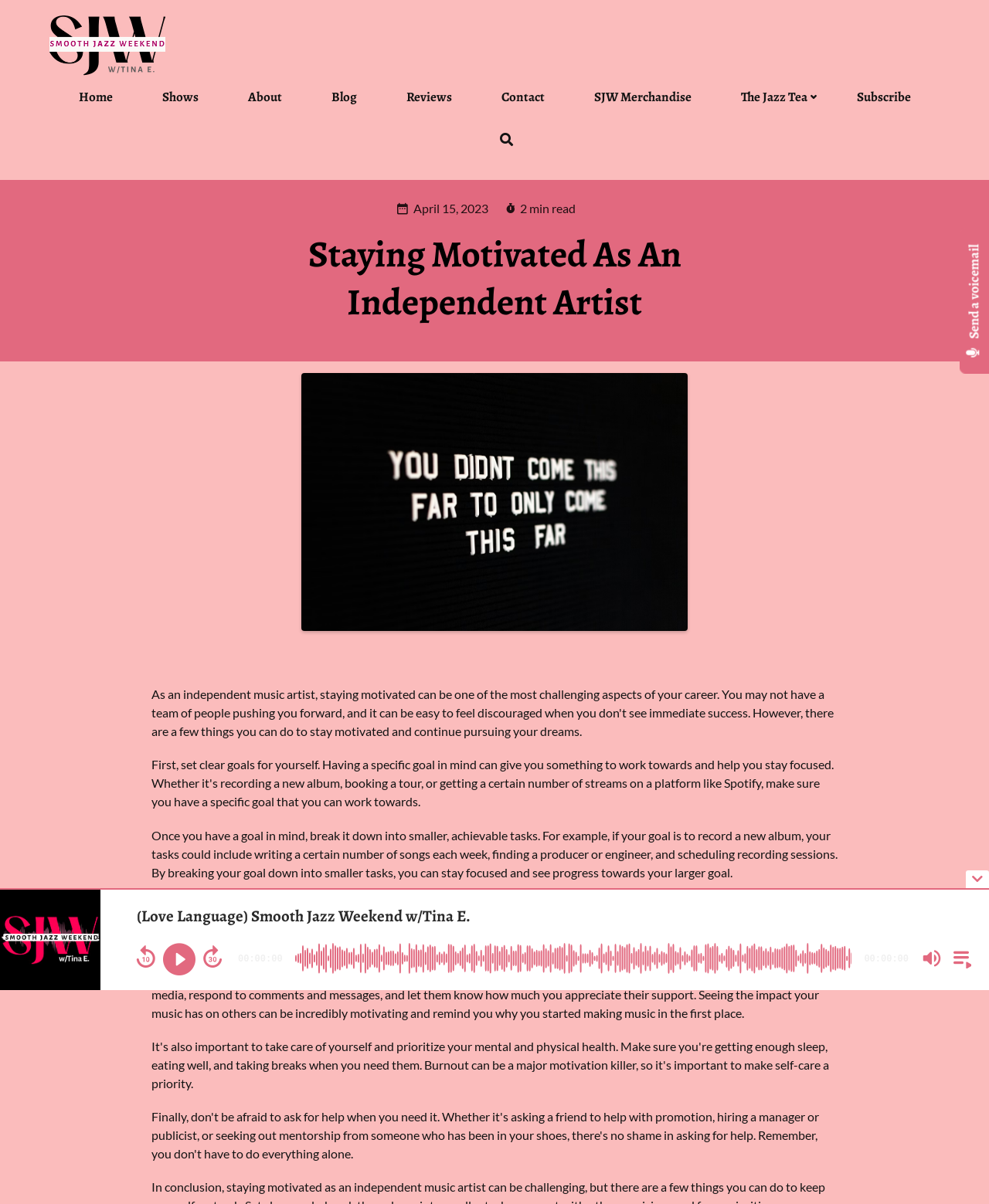Please give the bounding box coordinates of the area that should be clicked to fulfill the following instruction: "Play the audio". The coordinates should be in the format of four float numbers from 0 to 1, i.e., [left, top, right, bottom].

[0.162, 0.781, 0.201, 0.813]